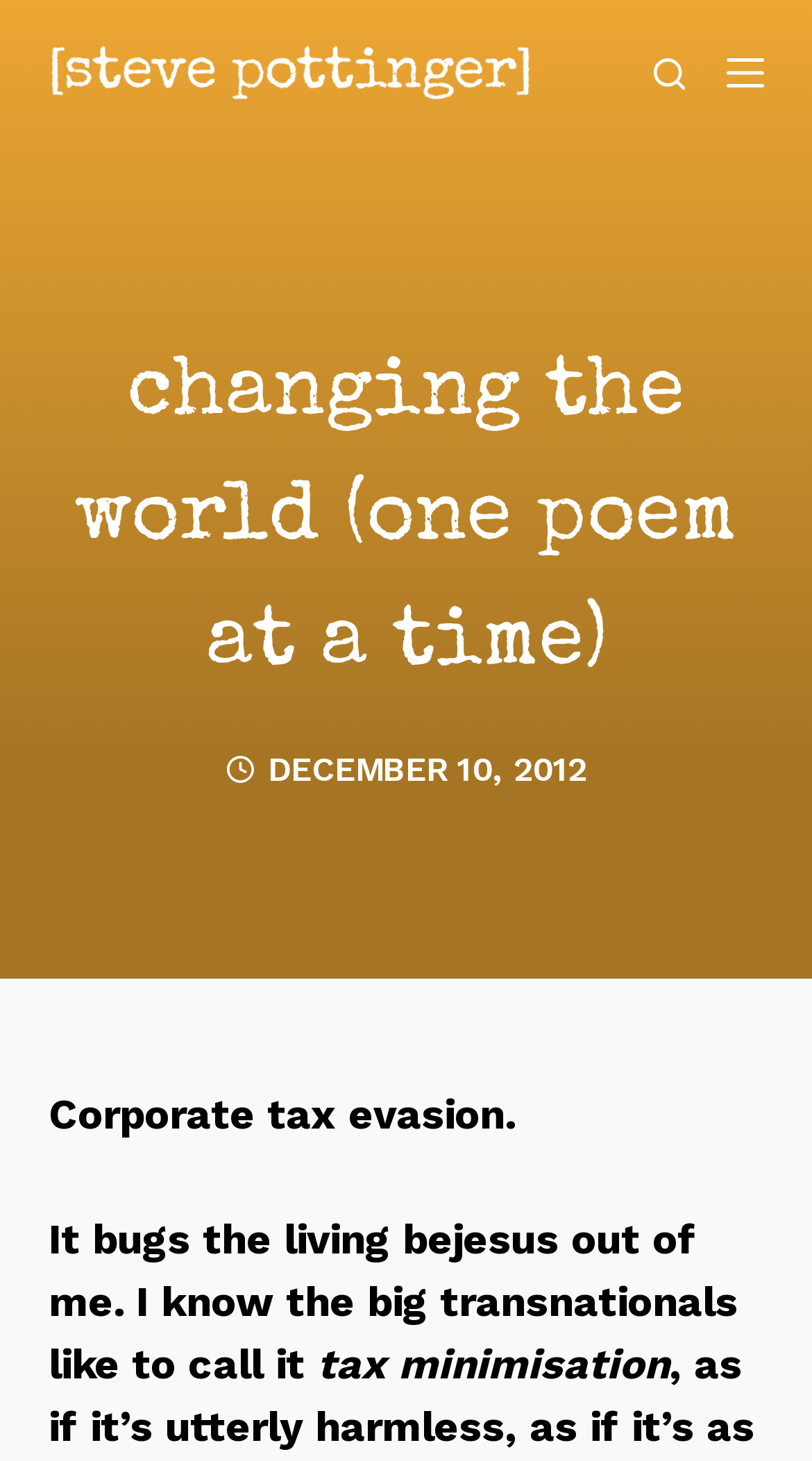What is the topic of the poem?
We need a detailed and exhaustive answer to the question. Please elaborate.

The topic of the poem can be found in the second heading element which is located at the bottom of the webpage, and it is 'Corporate tax evasion'.